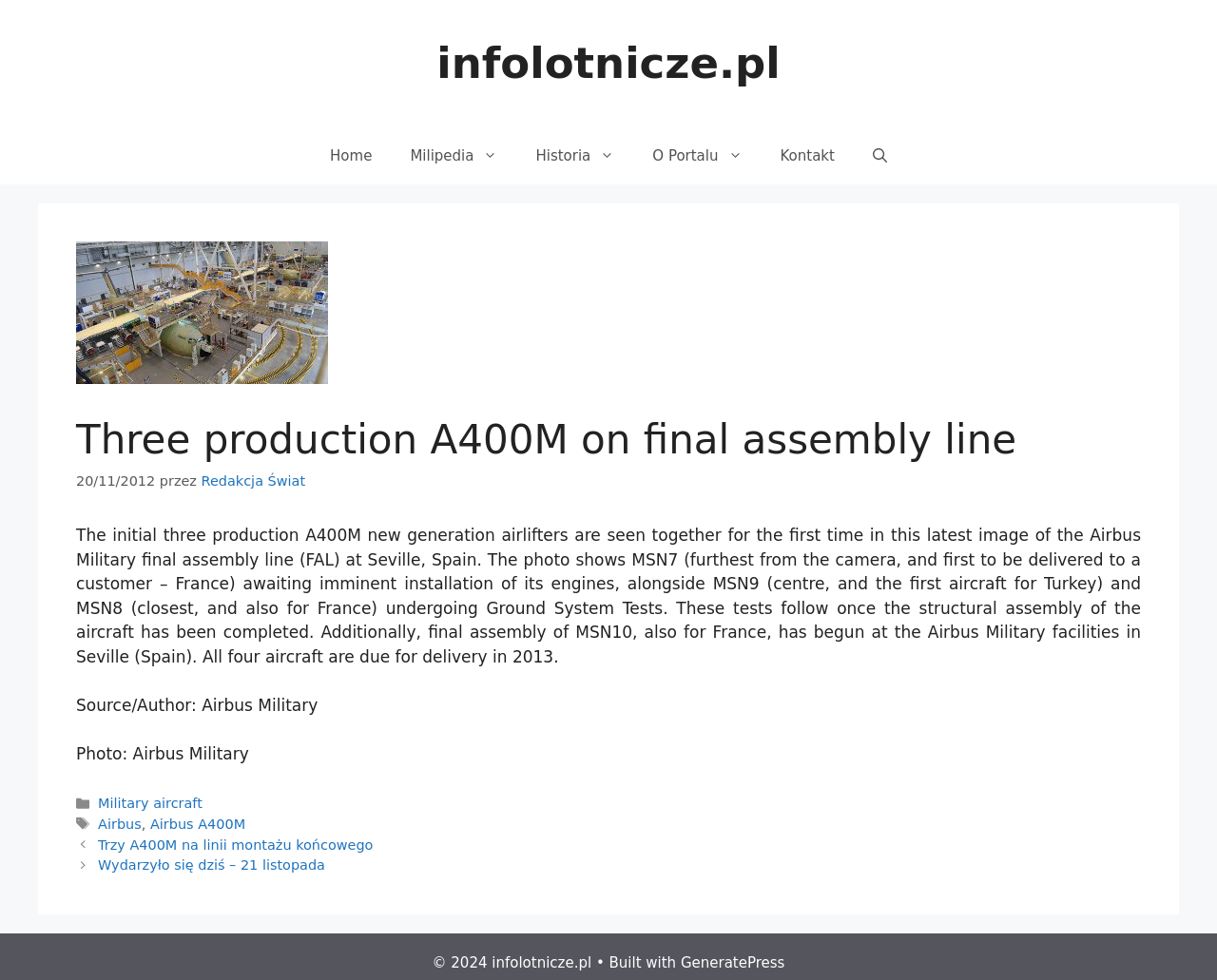Using the description "infolotnicze.pl", predict the bounding box of the relevant HTML element.

[0.359, 0.039, 0.641, 0.09]